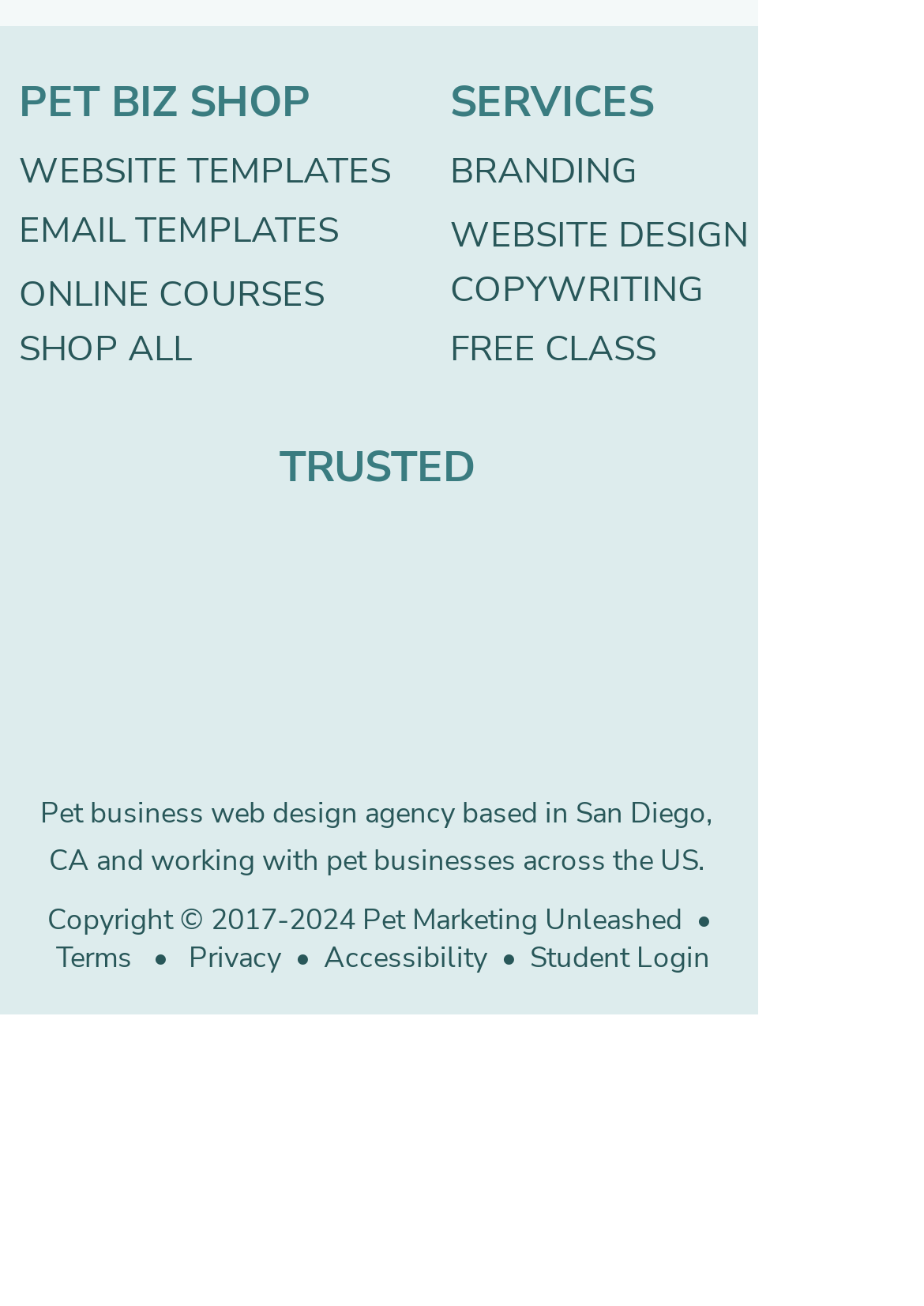Find the bounding box coordinates of the clickable region needed to perform the following instruction: "Visit BRANDING services". The coordinates should be provided as four float numbers between 0 and 1, i.e., [left, top, right, bottom].

[0.487, 0.113, 0.69, 0.15]